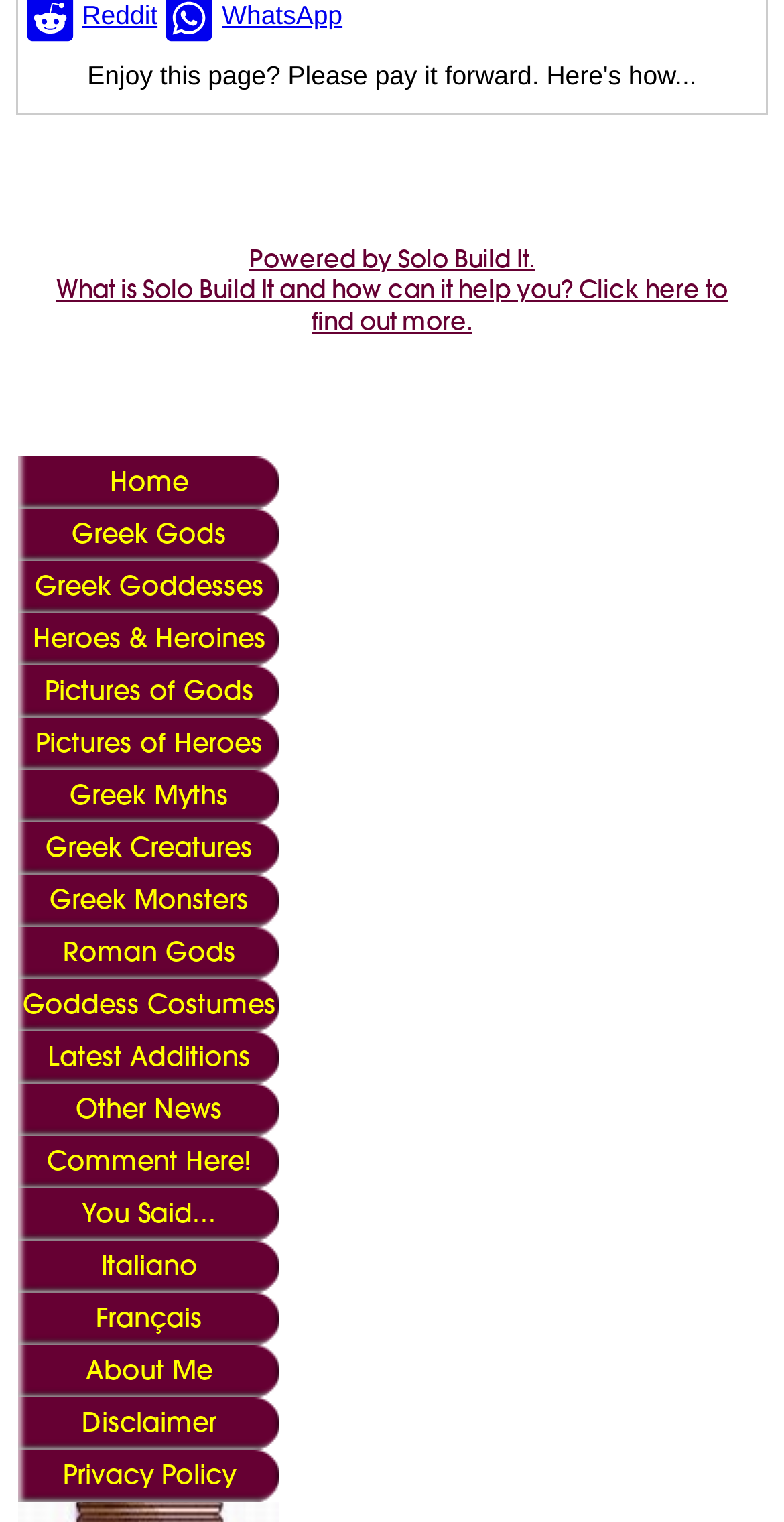Please identify the bounding box coordinates of the area I need to click to accomplish the following instruction: "Click on Home".

[0.024, 0.3, 0.357, 0.334]